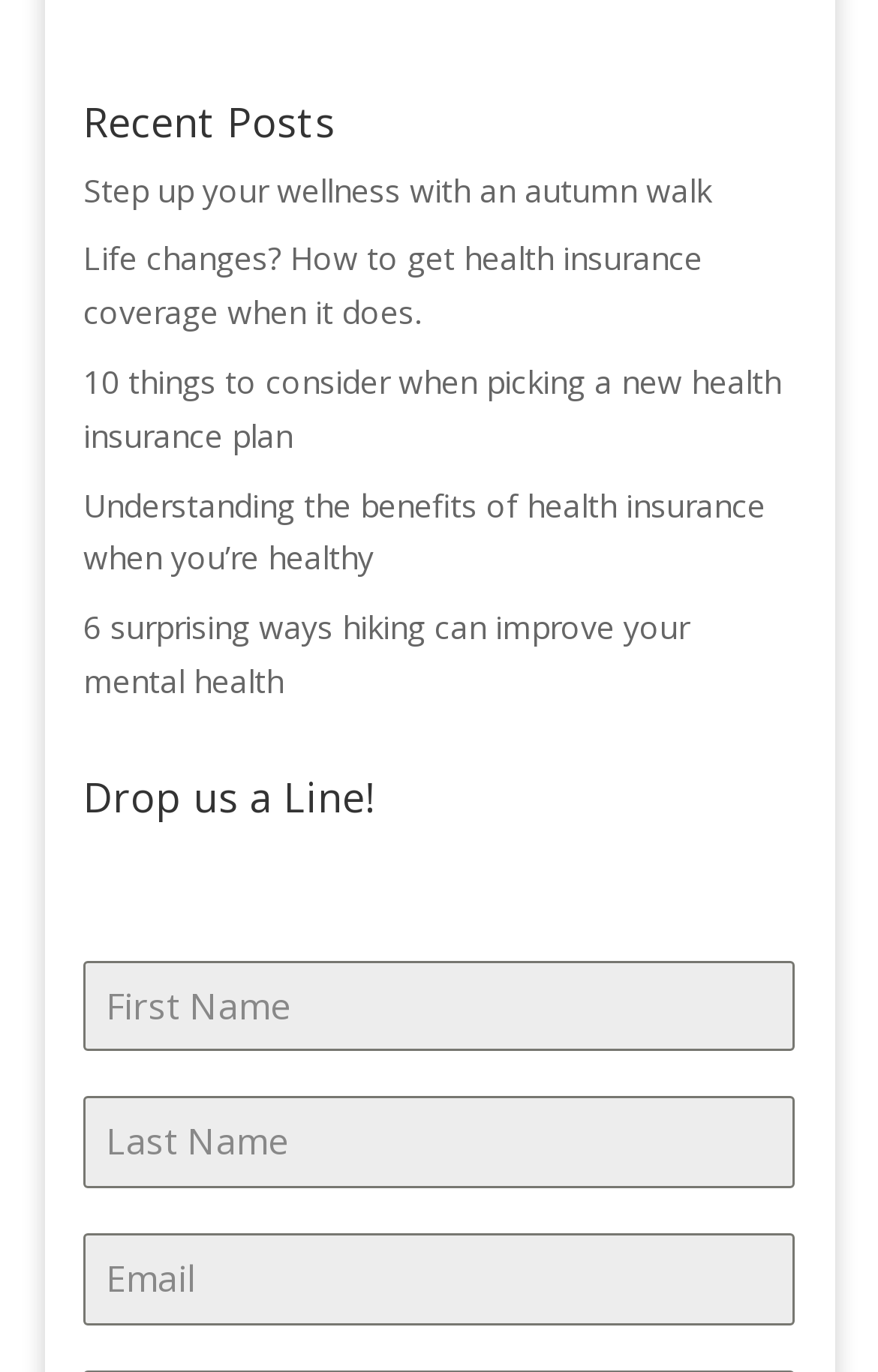For the following element description, predict the bounding box coordinates in the format (top-left x, top-left y, bottom-right x, bottom-right y). All values should be floating point numbers between 0 and 1. Description: About us

None